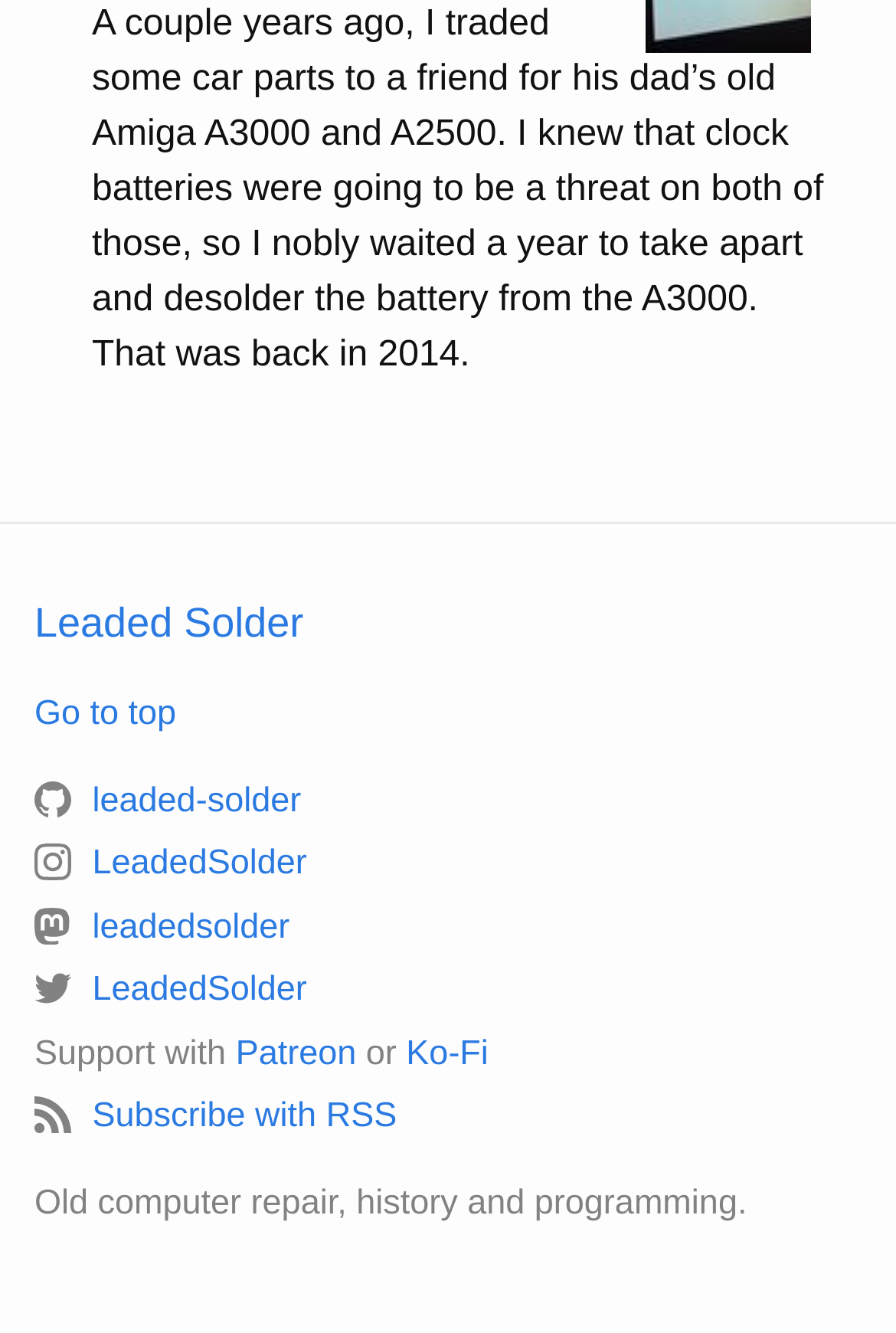What is the category of the webpage content?
Based on the visual details in the image, please answer the question thoroughly.

The webpage content is about old computers, Amiga A3000 and A2500, and leaded solder, which suggests that the category of the webpage content is related to technology.